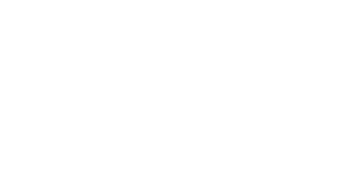What is the design focus of this website?
Based on the screenshot, provide a one-word or short-phrase response.

Ease of navigation